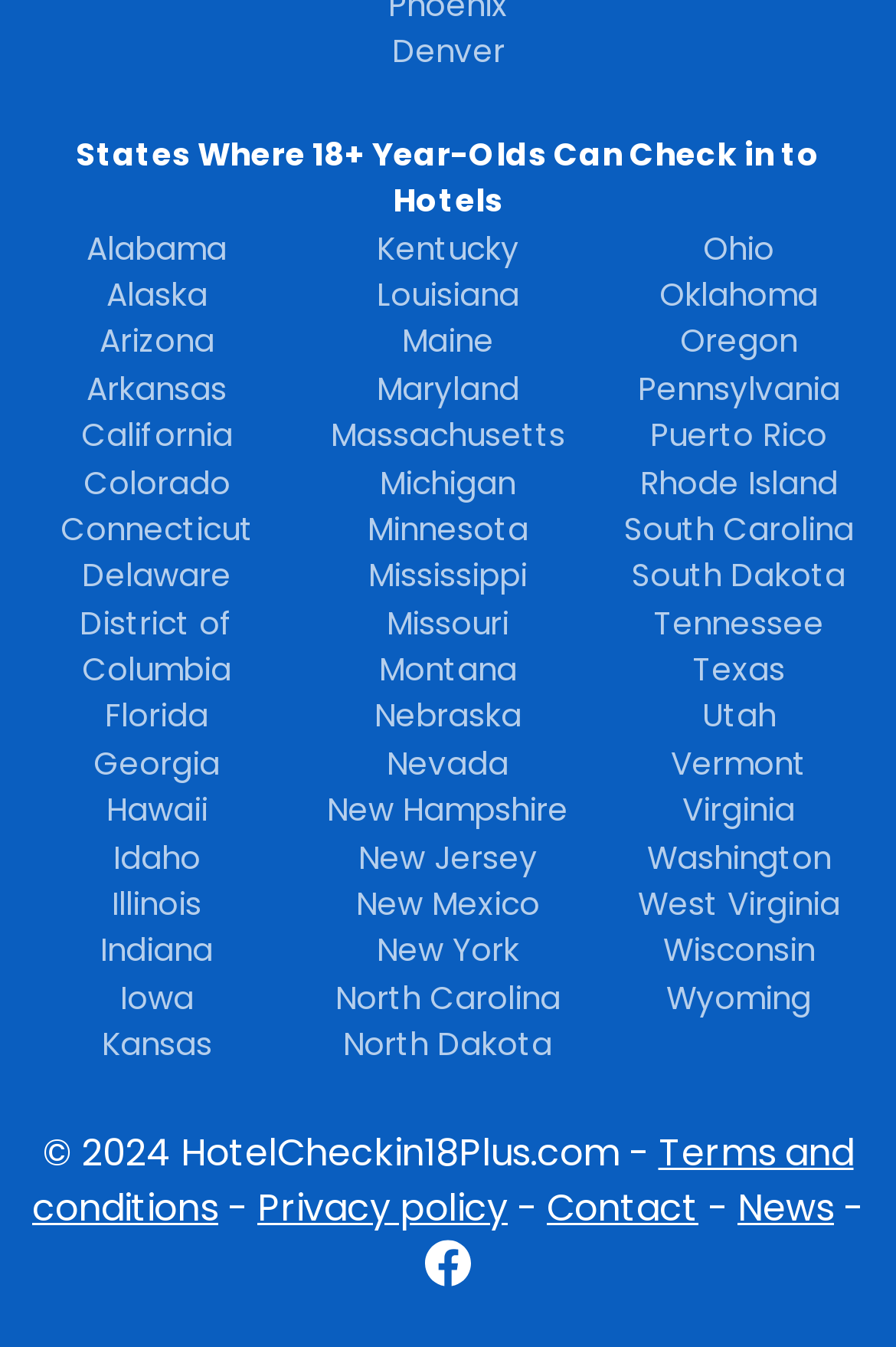Please specify the bounding box coordinates of the clickable region necessary for completing the following instruction: "Check in to hotels in Colorado". The coordinates must consist of four float numbers between 0 and 1, i.e., [left, top, right, bottom].

[0.093, 0.342, 0.257, 0.375]